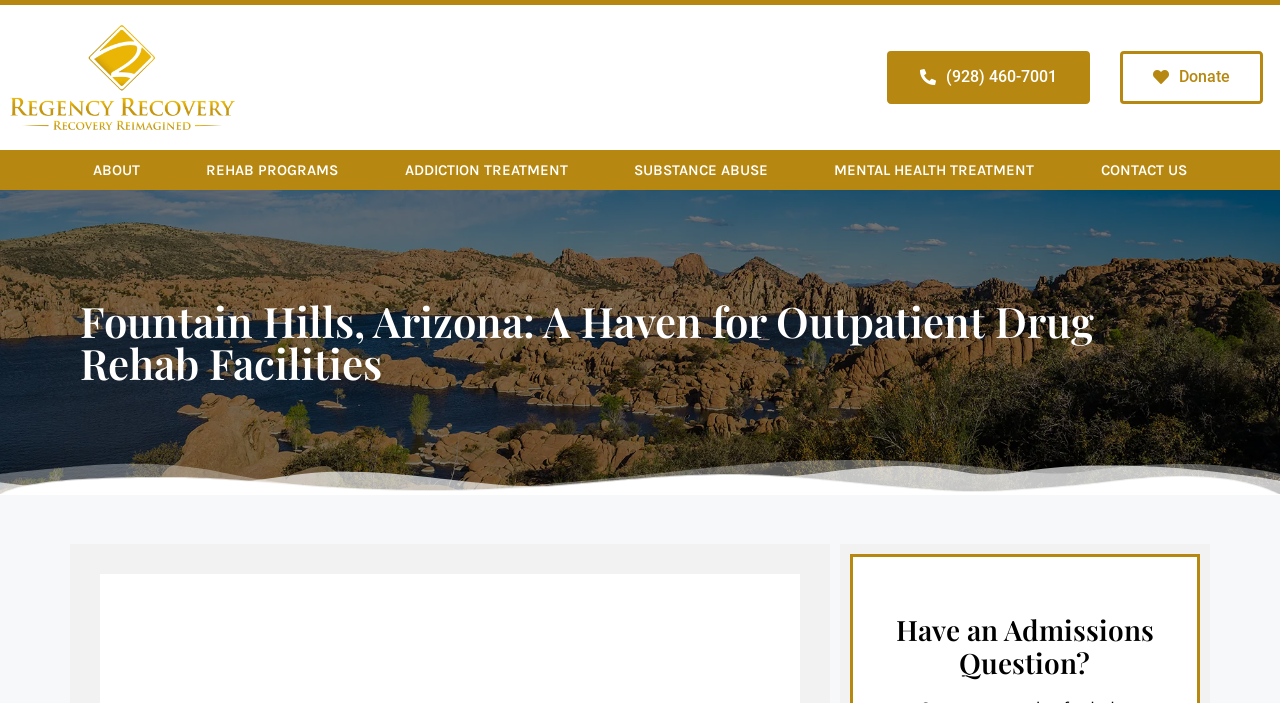Using the element description: "(928) 460-7001", determine the bounding box coordinates for the specified UI element. The coordinates should be four float numbers between 0 and 1, [left, top, right, bottom].

[0.693, 0.072, 0.852, 0.148]